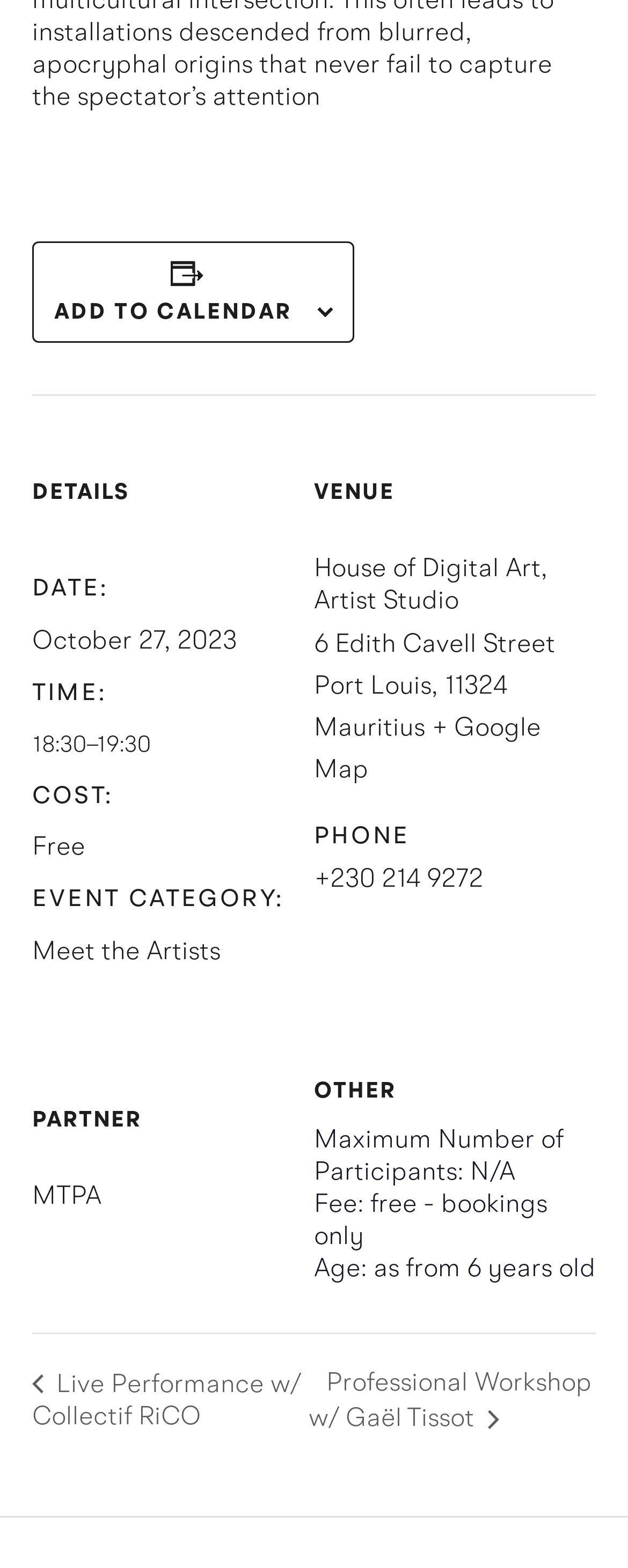What is the date of the event?
Using the visual information, answer the question in a single word or phrase.

October 27, 2023